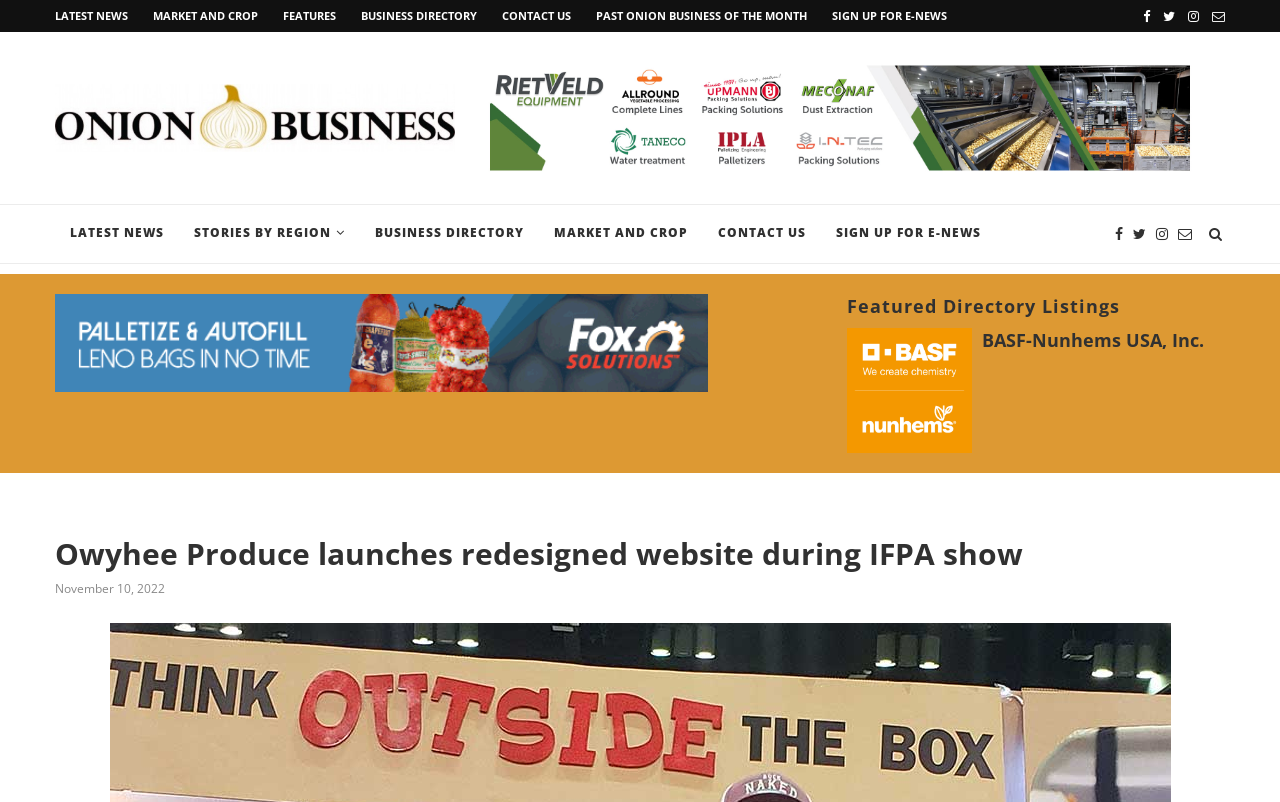What is the date of the news article?
Look at the screenshot and respond with one word or a short phrase.

November 10, 2022